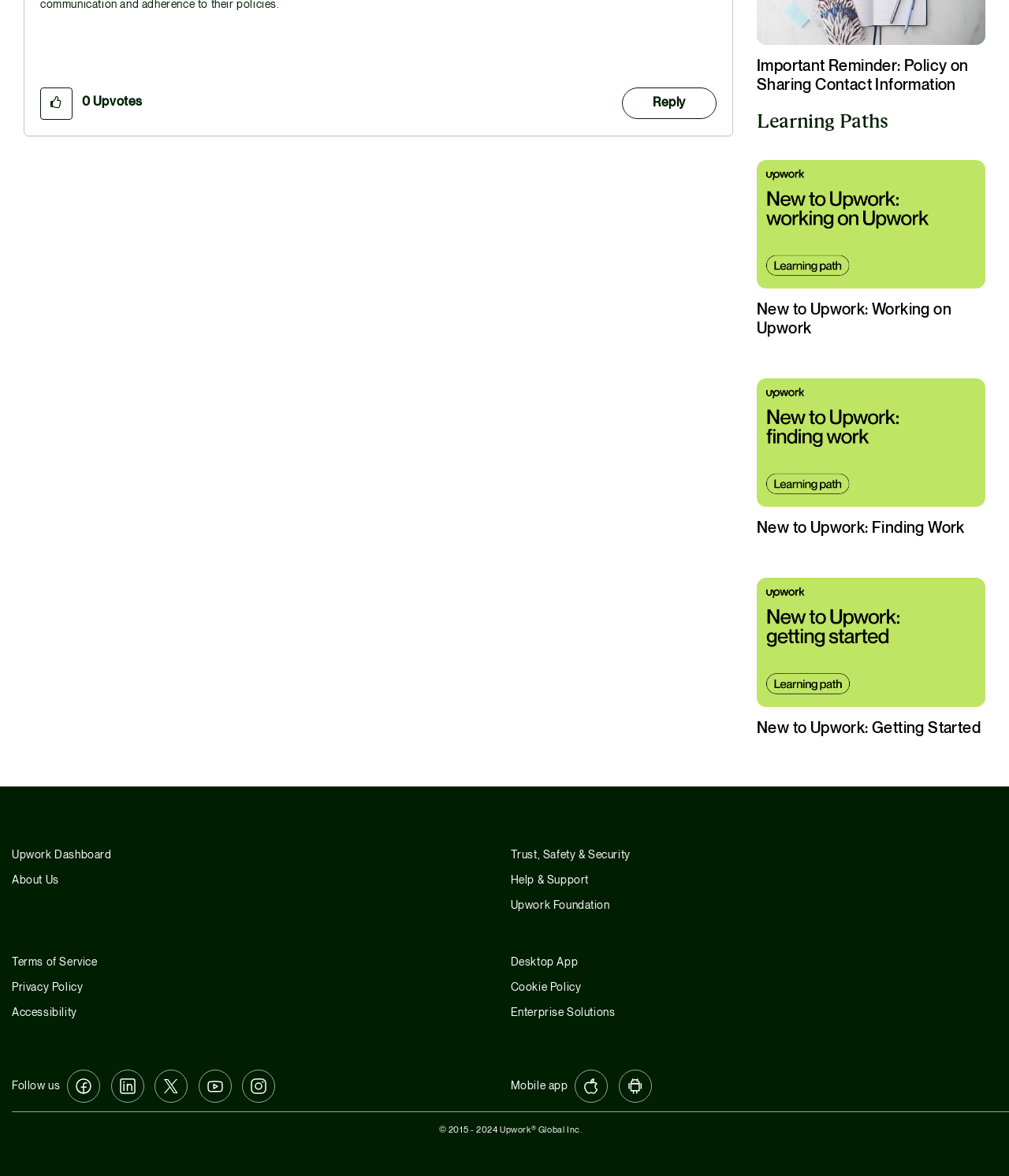What is the purpose of the button?
Provide a fully detailed and comprehensive answer to the question.

The button element has a description 'Click here to give upvotes to this post.', indicating that its purpose is to allow users to give upvotes to the post.